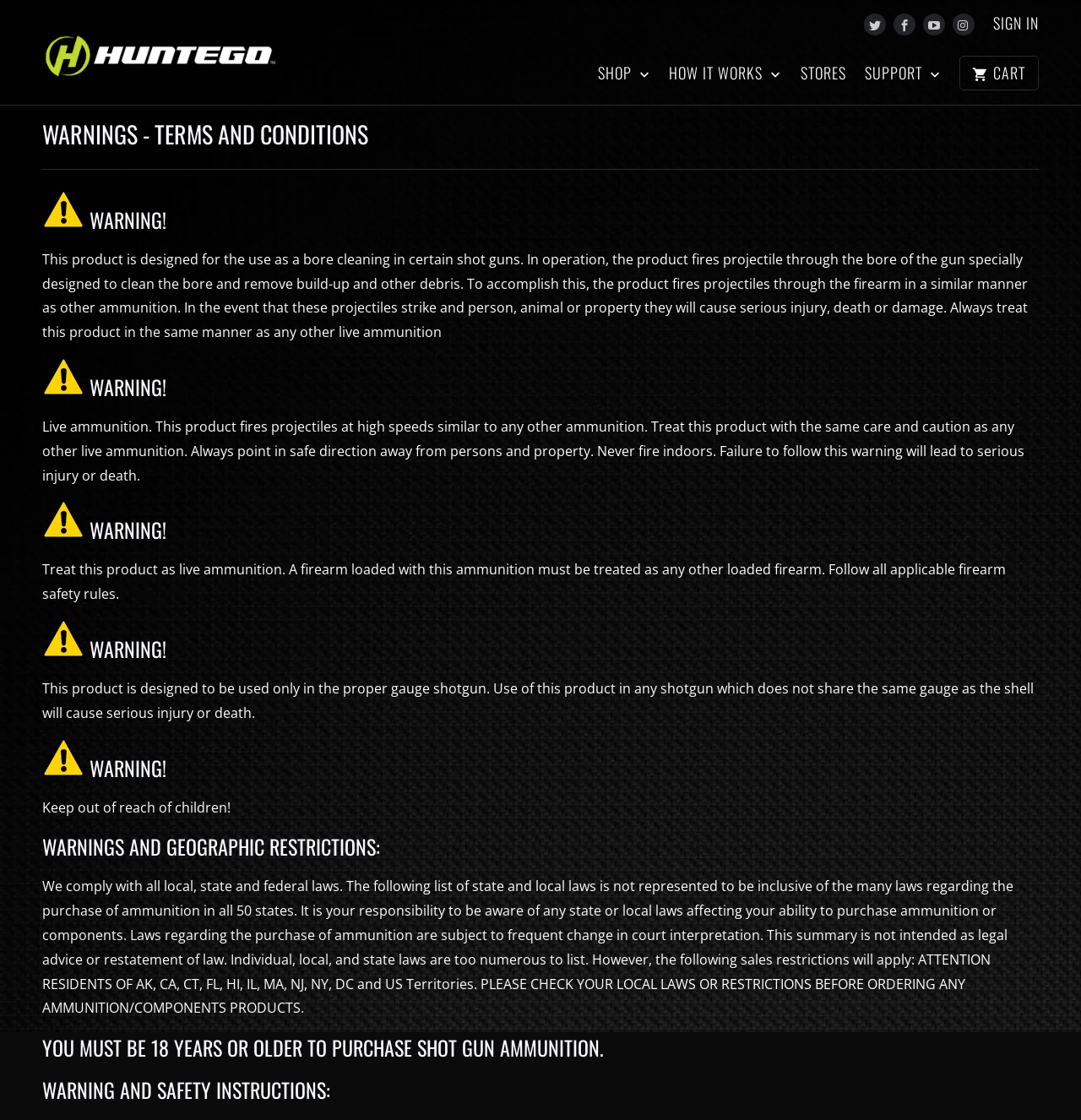Locate the headline of the webpage and generate its content.

WARNINGS - TERMS AND CONDITIONS